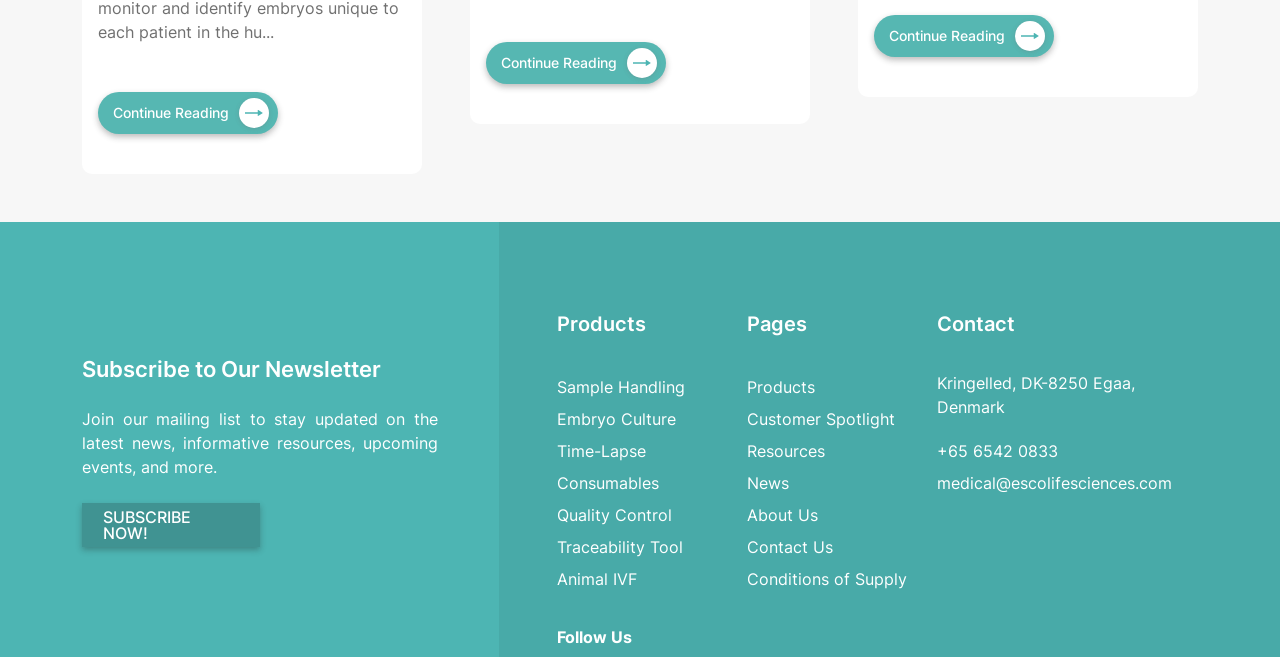Show the bounding box coordinates for the element that needs to be clicked to execute the following instruction: "Subscribe to the newsletter". Provide the coordinates in the form of four float numbers between 0 and 1, i.e., [left, top, right, bottom].

[0.064, 0.765, 0.203, 0.832]